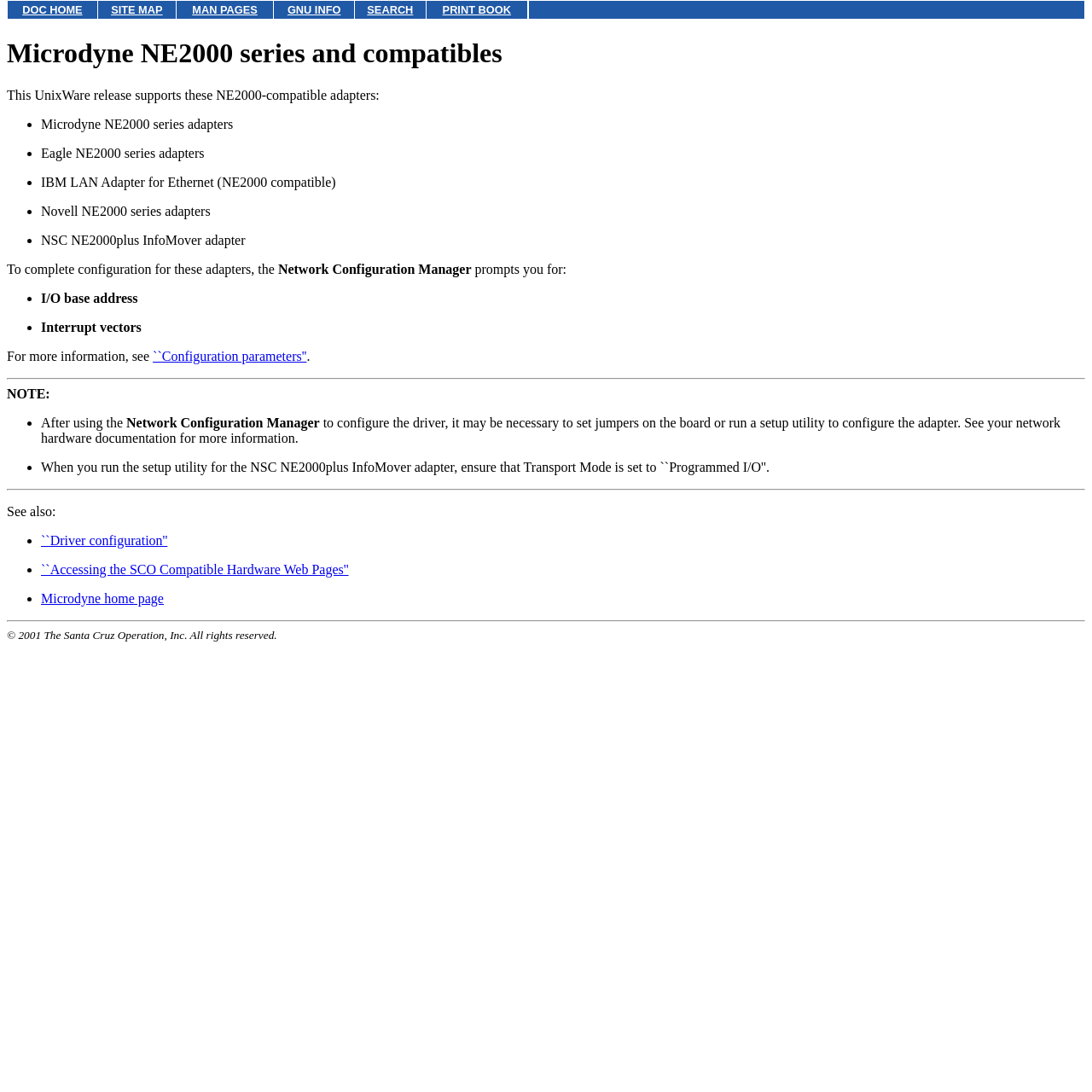Using floating point numbers between 0 and 1, provide the bounding box coordinates in the format (top-left x, top-left y, bottom-right x, bottom-right y). Locate the UI element described here: Microdyne home page

[0.038, 0.541, 0.15, 0.555]